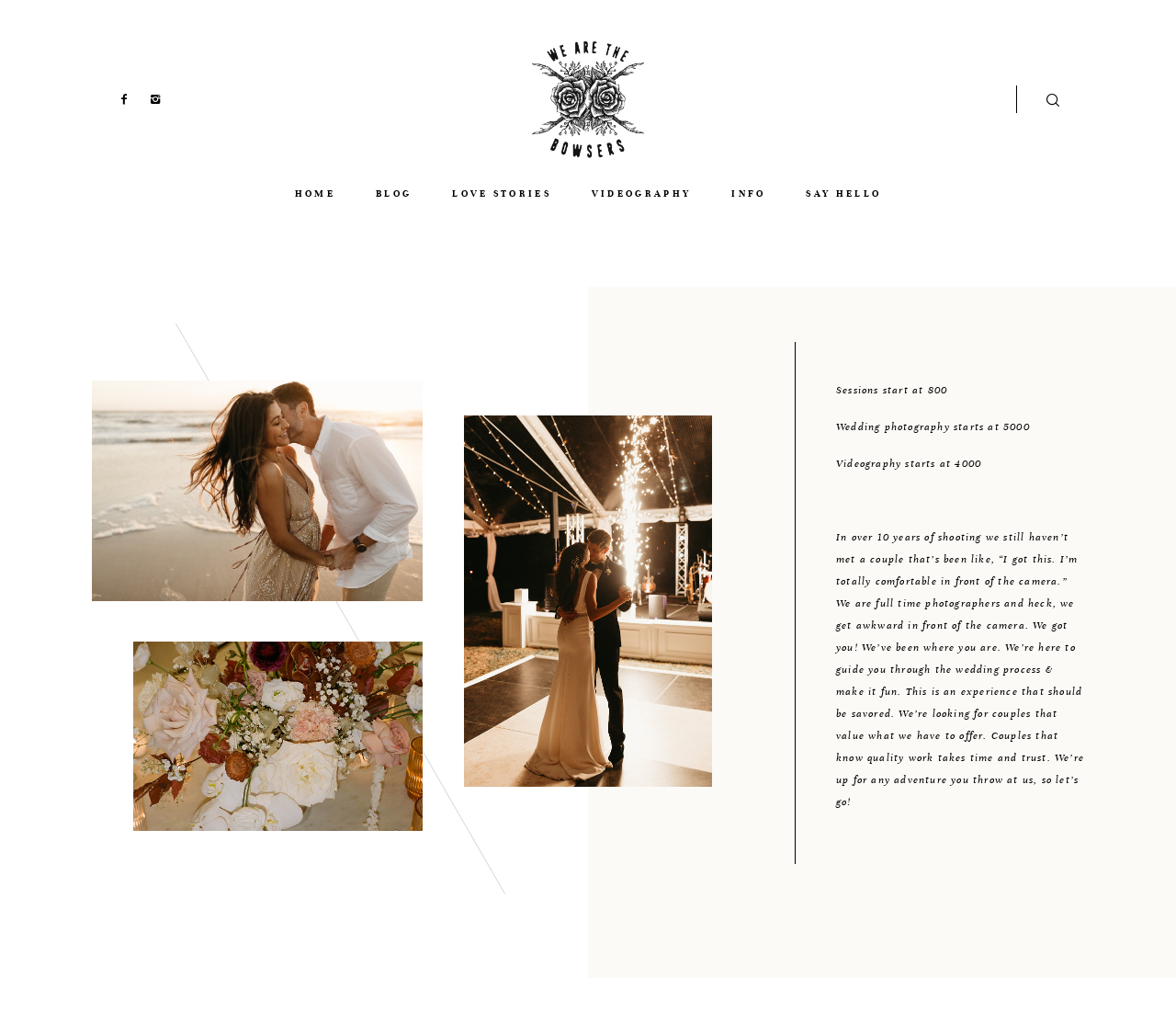Using the image as a reference, answer the following question in as much detail as possible:
What is the purpose of the photographers?

According to the webpage, the photographers aim to 'guide you through the wedding process & make it fun', indicating their purpose is to assist and make the experience enjoyable for couples.